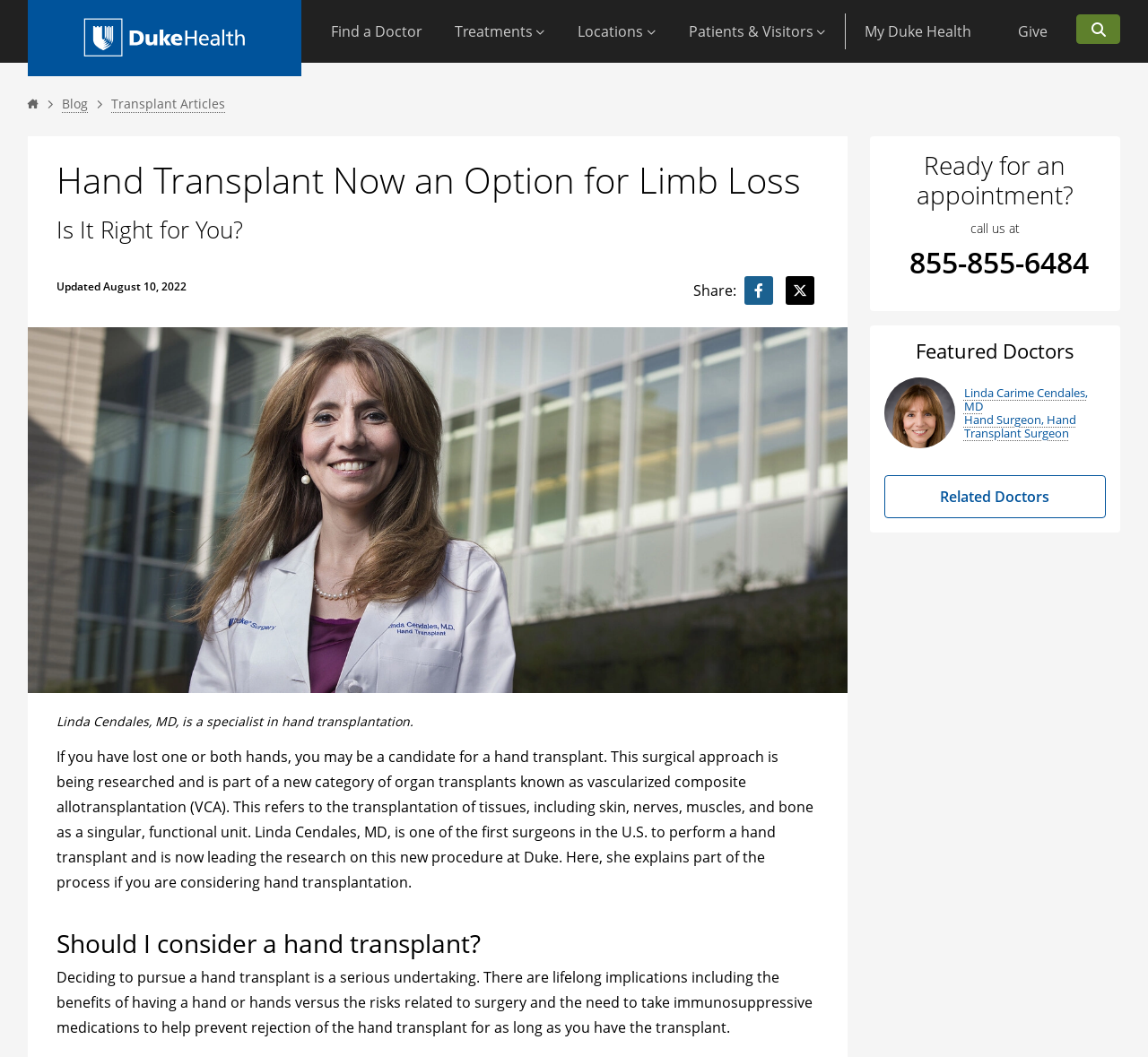Create an elaborate caption for the webpage.

The webpage is about hand transplant surgery, specifically at Duke Health. At the top right corner, there is a search button. On the top left, there are links to the home page, blog, and transplant articles. 

Below the top navigation, there is a main header section with a title "Hand Transplant Now an Option for Limb Loss" and a subheading "Is It Right for You?". The title is followed by an updated date, "Updated August 10, 2022", and social media sharing links to Facebook and Twitter.

On the left side of the page, there is a large image related to hand transplantation, with a caption describing Duke as one of the few centers in the country offering hand transplants as part of a research study.

To the right of the image, there is a section with a heading "Should I consider a hand transplant?" followed by a detailed paragraph explaining the process of hand transplantation, including the benefits and risks. Below this section, there is another heading "Deciding to pursue a hand transplant is a serious undertaking" with a paragraph discussing the lifelong implications of hand transplantation.

On the right side of the page, there is a call-to-action section with a heading "Ready for an appointment?" and a phone number to call. Below this section, there is a "Featured Doctors" section with a link to a doctor's profile, accompanied by an image of the doctor, Linda Carime Cendales. There is also a link to "Related Doctors" below the featured doctor section.